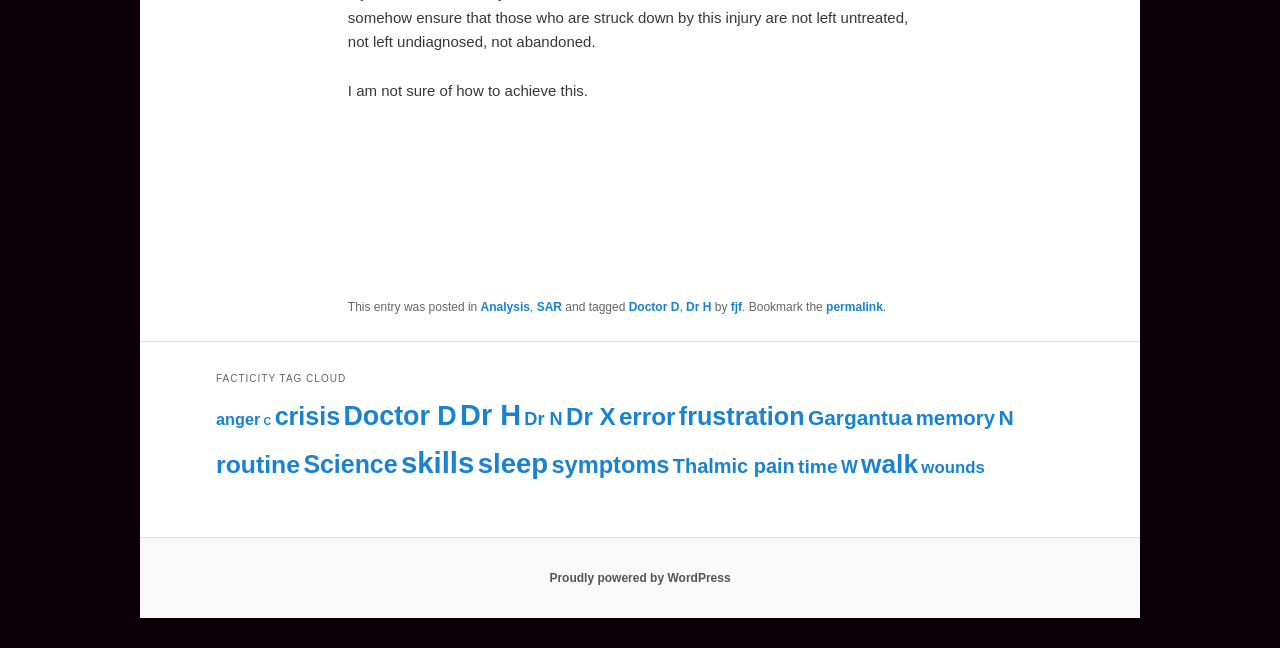What is the last link in the facticity tag cloud? Analyze the screenshot and reply with just one word or a short phrase.

wounds